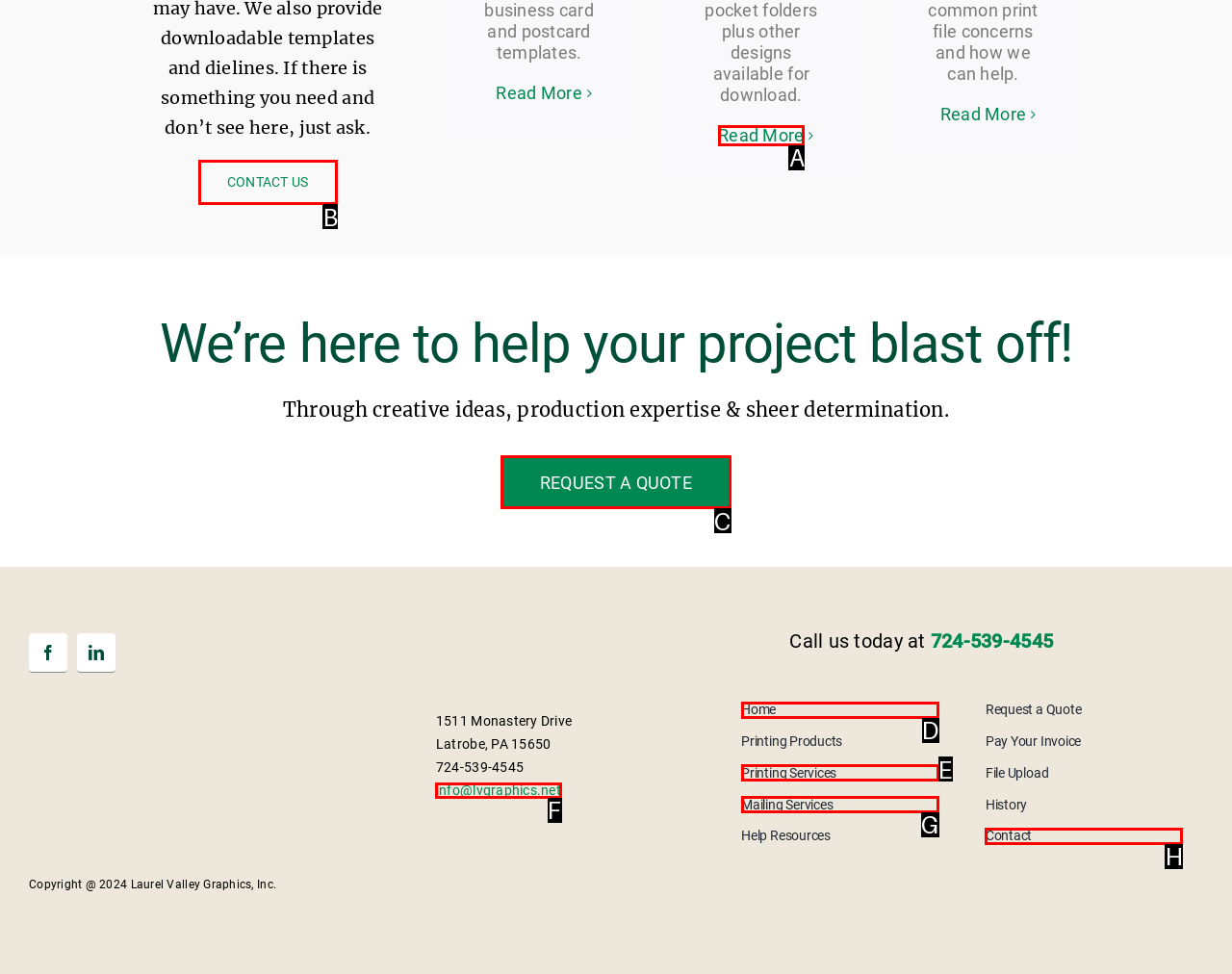Determine the letter of the UI element that you need to click to perform the task: Click the 'CONTACT US' link.
Provide your answer with the appropriate option's letter.

B